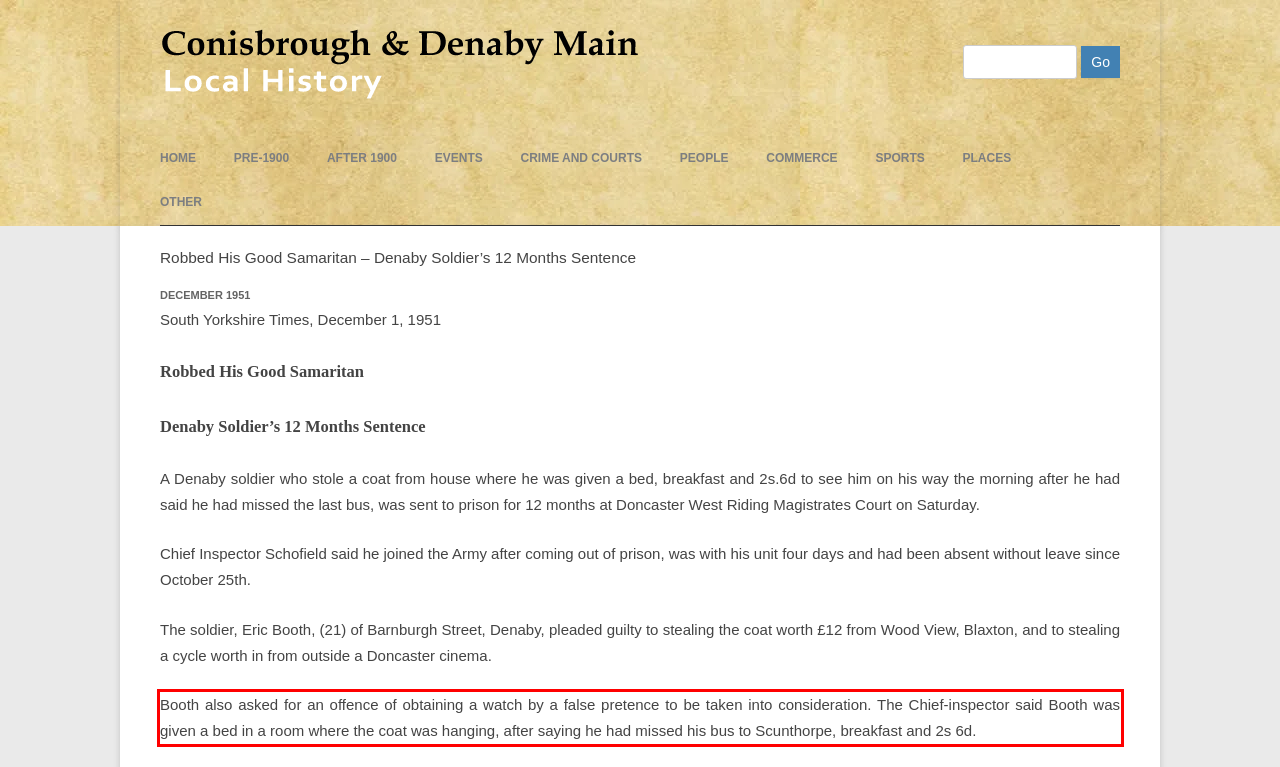You are provided with a screenshot of a webpage that includes a red bounding box. Extract and generate the text content found within the red bounding box.

Booth also asked for an offence of obtaining a watch by a false pretence to be taken into consideration. The Chief-inspector said Booth was given a bed in a room where the coat was hanging, after saying he had missed his bus to Scunthorpe, breakfast and 2s 6d.